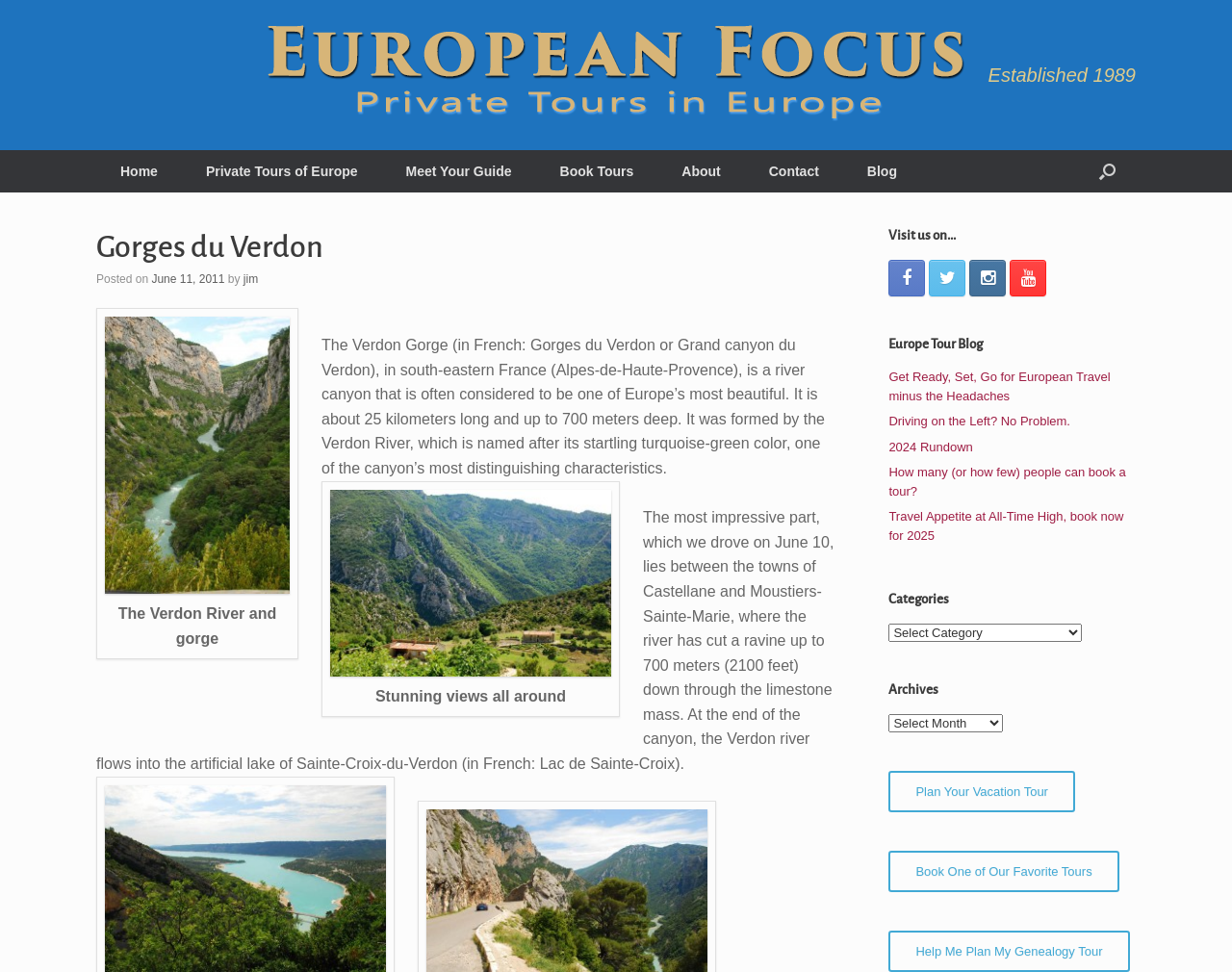Locate the bounding box coordinates of the element's region that should be clicked to carry out the following instruction: "View the 'Gorges du Verdon' heading". The coordinates need to be four float numbers between 0 and 1, i.e., [left, top, right, bottom].

[0.078, 0.233, 0.68, 0.278]